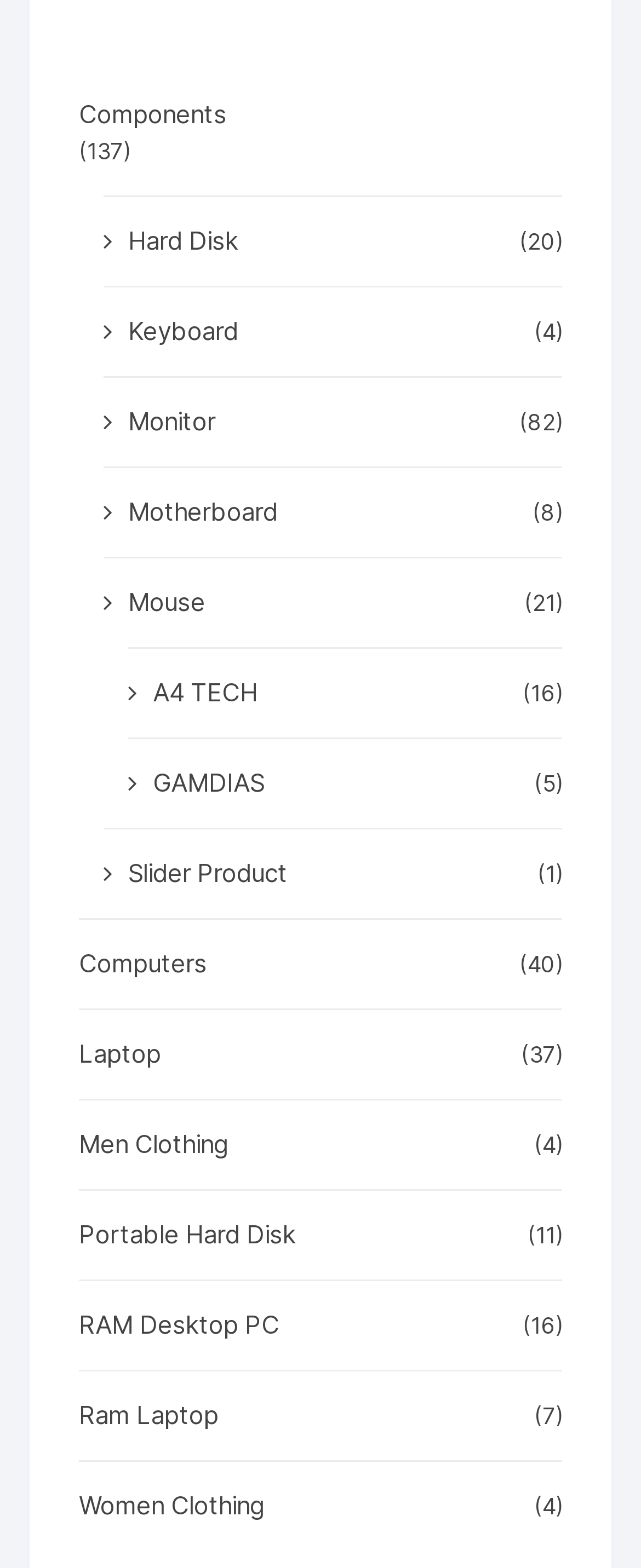How many clothing categories are there?
Based on the image, give a one-word or short phrase answer.

2